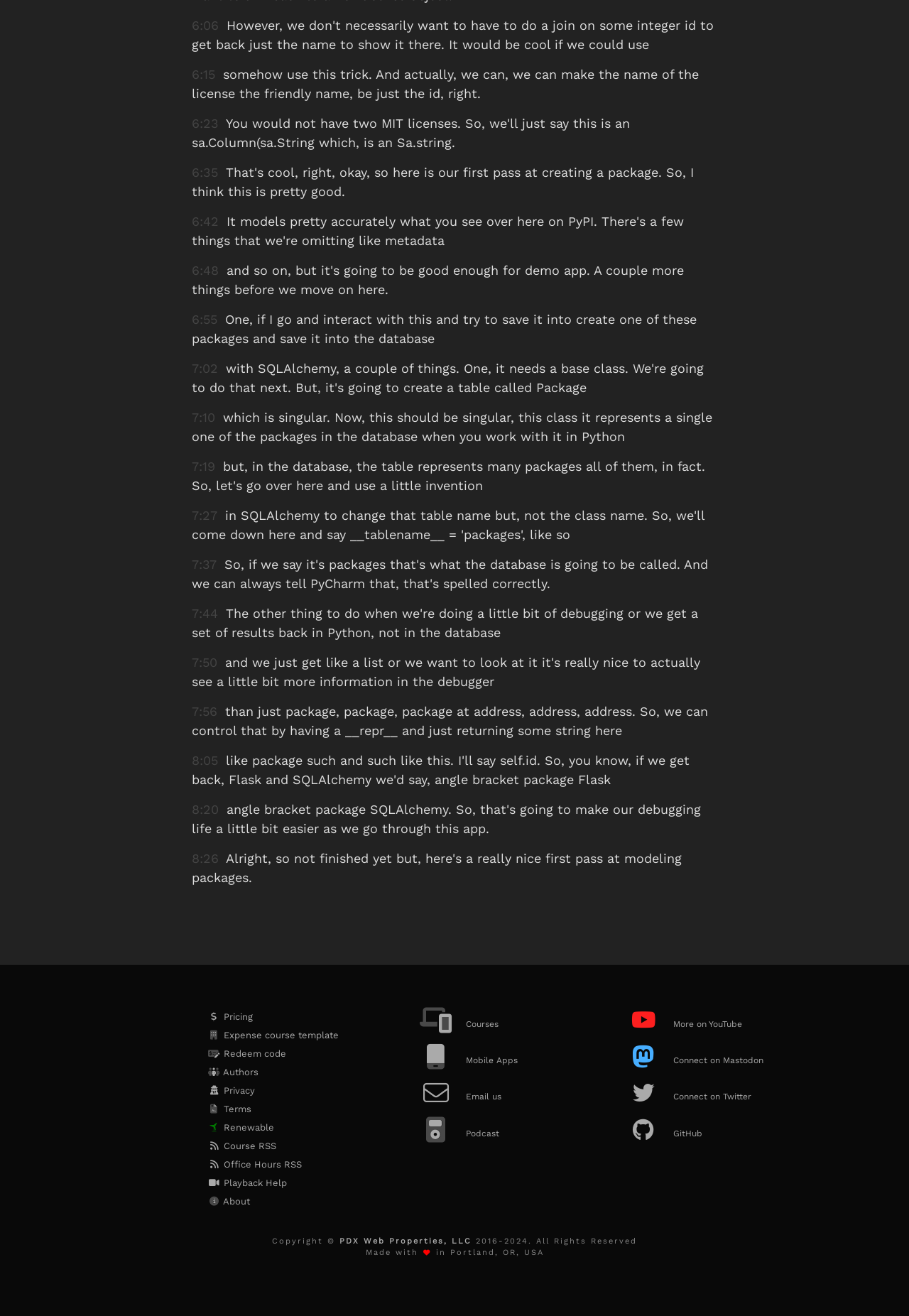Provide the bounding box coordinates of the HTML element this sentence describes: "PDX Web Properties, LLC".

[0.373, 0.939, 0.519, 0.946]